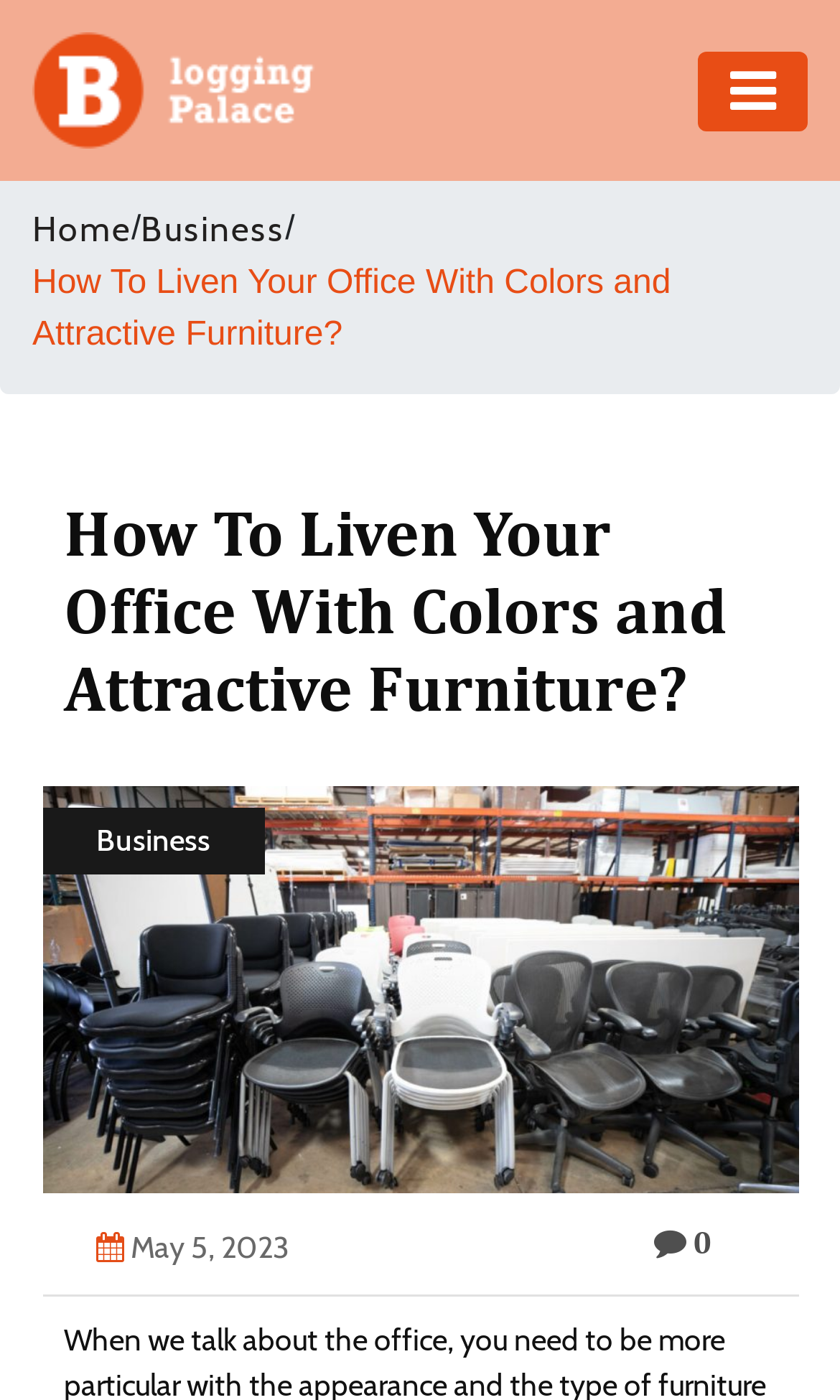Determine the bounding box coordinates of the section to be clicked to follow the instruction: "visit the Home page". The coordinates should be given as four float numbers between 0 and 1, formatted as [left, top, right, bottom].

[0.038, 0.146, 0.156, 0.185]